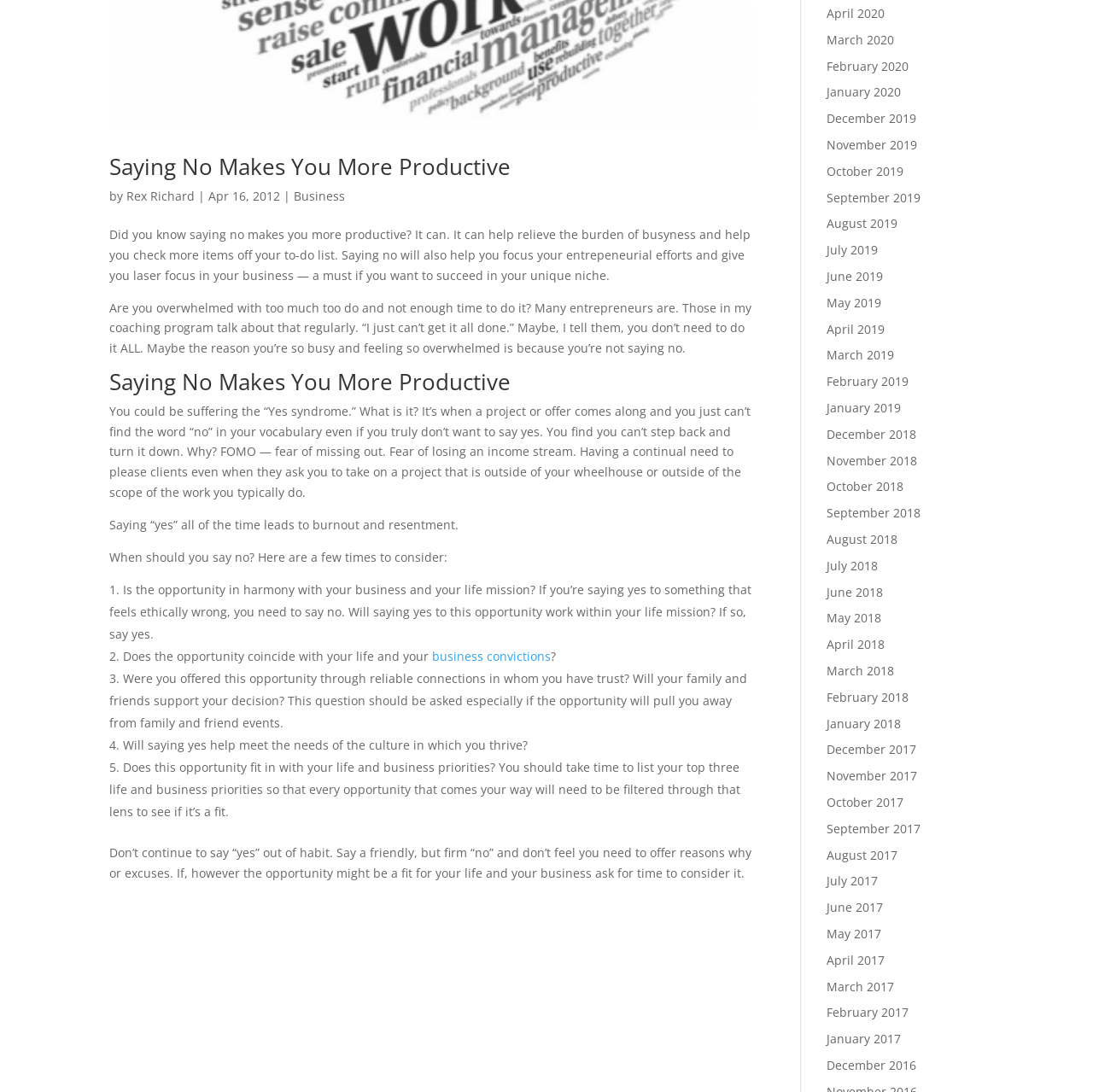Identify the bounding box coordinates for the element you need to click to achieve the following task: "Read more articles from the 'Business' category by clicking the link". The coordinates must be four float values ranging from 0 to 1, formatted as [left, top, right, bottom].

[0.269, 0.172, 0.316, 0.187]